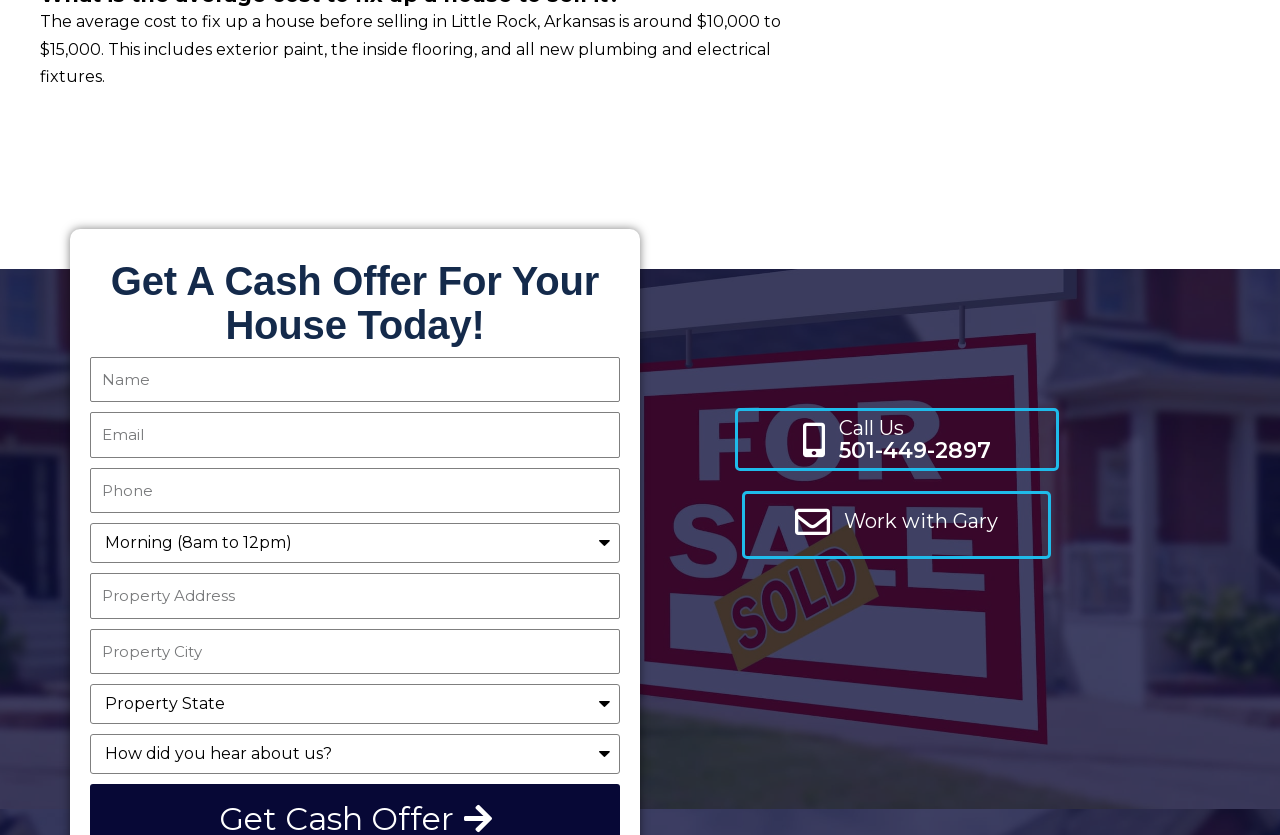Given the webpage screenshot, identify the bounding box of the UI element that matches this description: "parent_node: Name name="form_fields[full_name]" placeholder="Name"".

[0.07, 0.427, 0.484, 0.482]